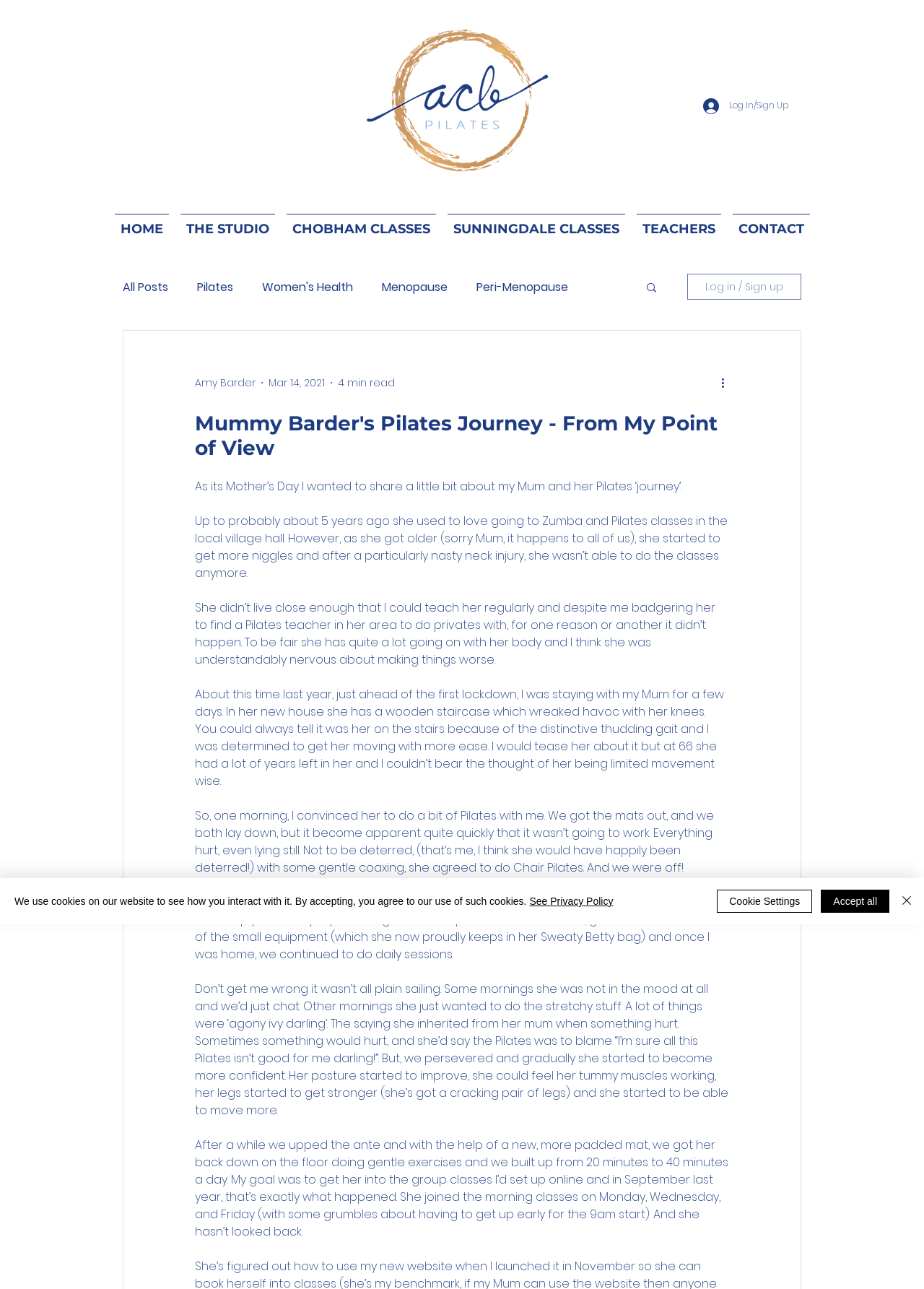Based on the image, provide a detailed response to the question:
How many minutes of Pilates did the author's mum do daily at first?

I found the answer by reading the static text element that says '...we did 20 minutes of Chair Pilates every morning...'.